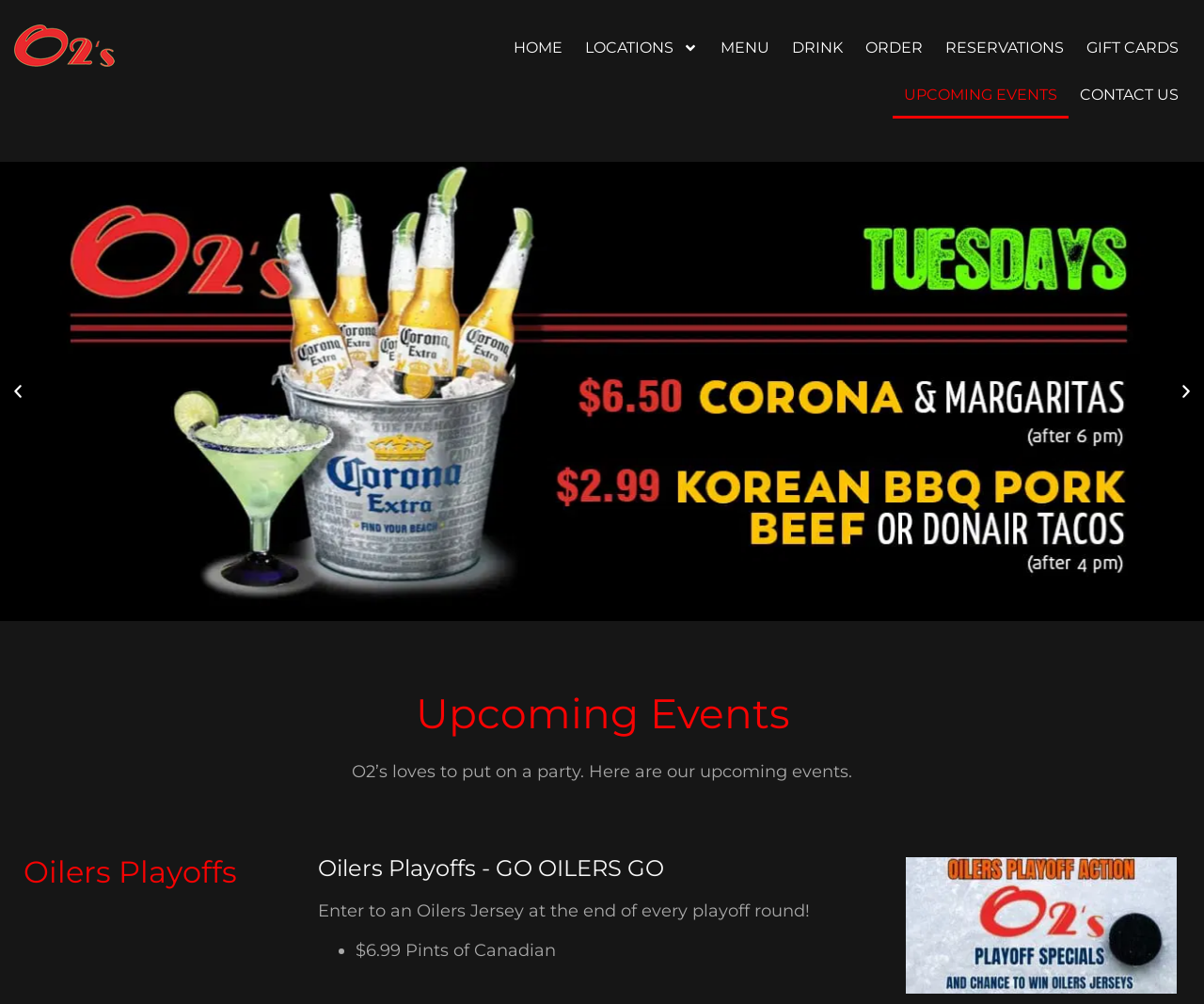How many links are in the top navigation menu?
Carefully examine the image and provide a detailed answer to the question.

I counted the links in the top navigation menu, which are 'HOME', 'LOCATIONS', 'MENU', 'DRINK', 'ORDER', 'RESERVATIONS', and 'GIFT CARDS', and found that there are 7 links in total.